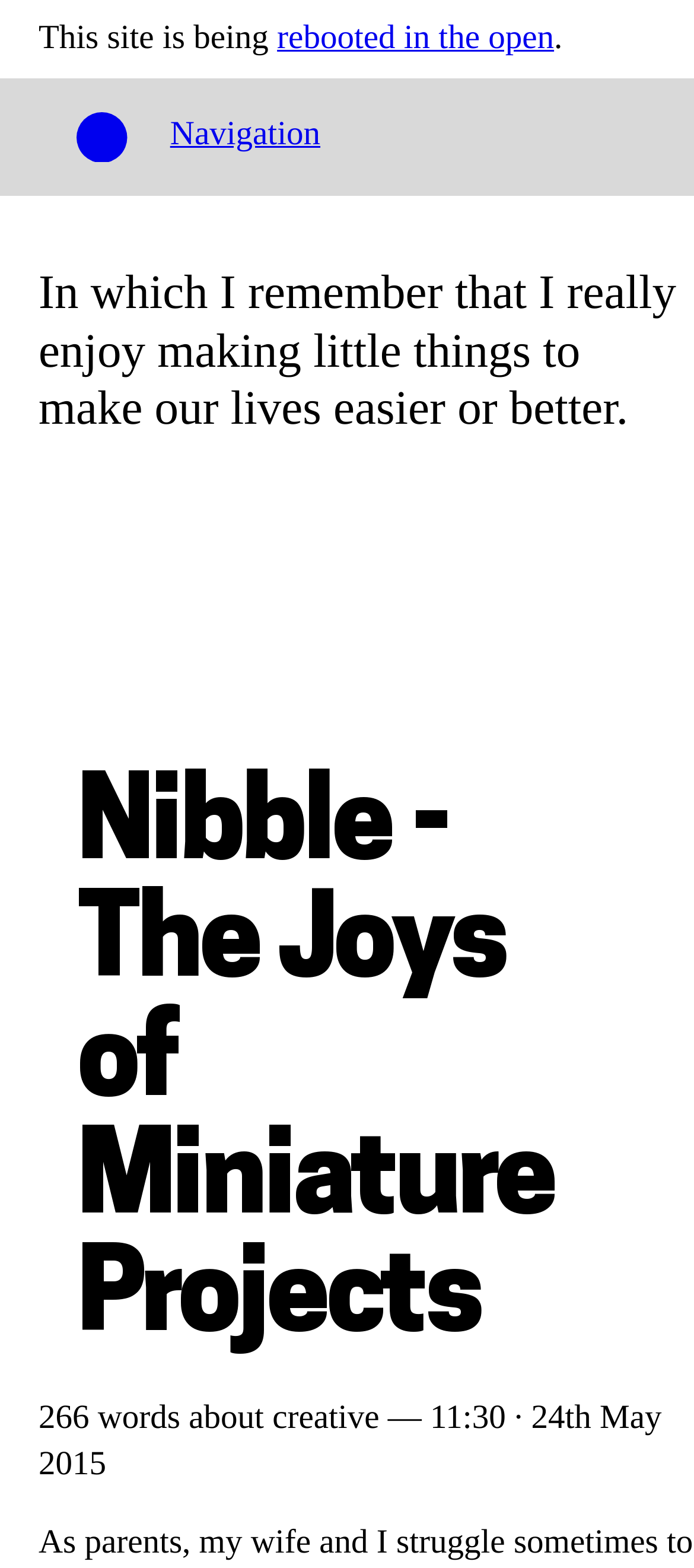Convey a detailed summary of the webpage, mentioning all key elements.

The webpage is titled "Nibble - The Joys of Miniature Projects · Carlos Eriksson" and has a focus on the author's enjoyment of creating small projects that improve daily life. 

At the top left of the page, there is a notification stating "This site is being rebooted in the open." with a period at the end. 

Below this notification, there is a small image on the left, followed by a "Navigation" link on the right. 

The main content of the webpage is divided into sections. The first section has a heading that matches the title of the webpage, "Nibble - The Joys of Miniature Projects". 

Below the heading, there is a paragraph of text that summarizes the author's enthusiasm for creating small projects that make life easier or better. 

Further down, there is a section with details about the article, including the word count, category, and publication date and time.